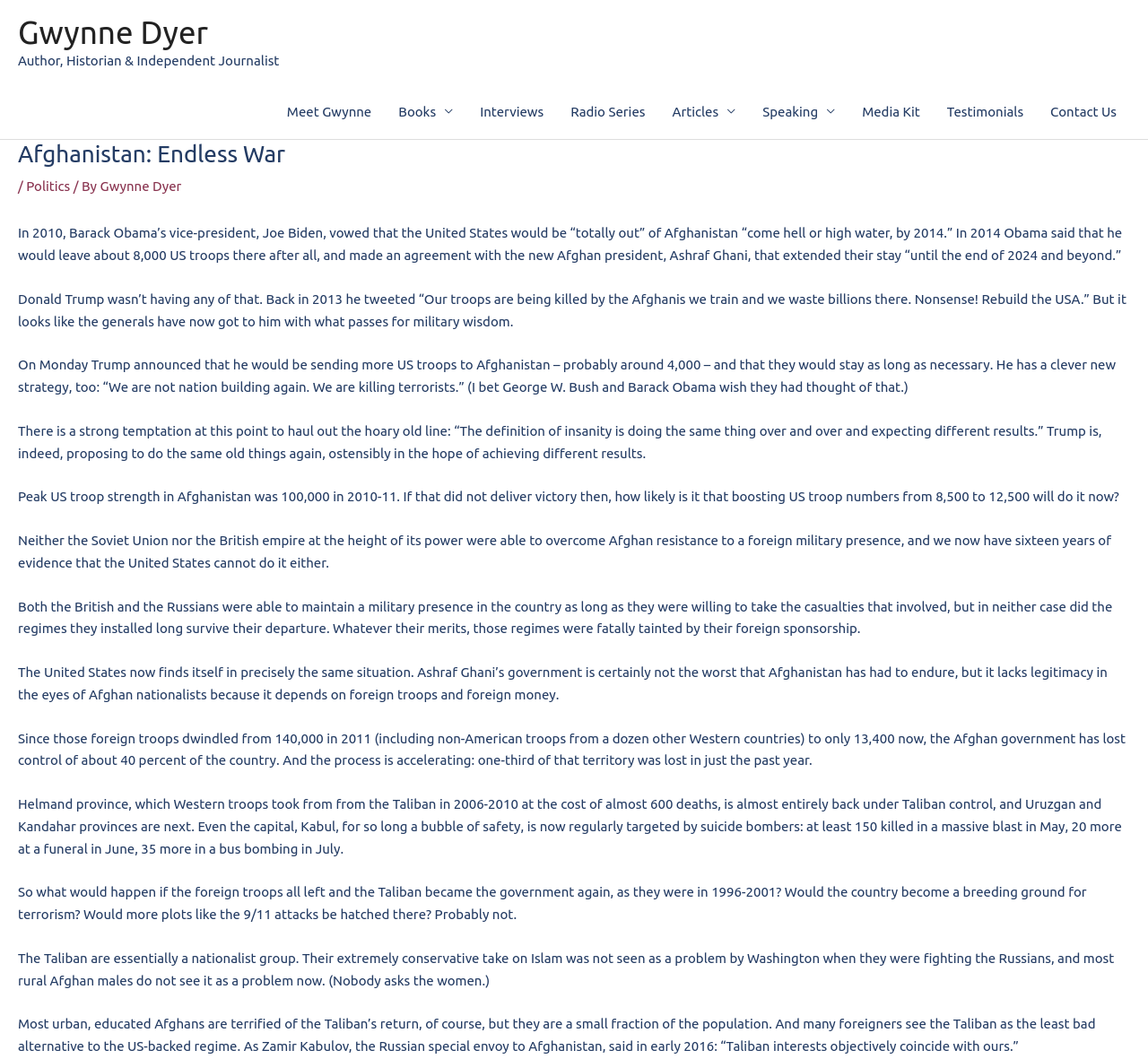What is the topic of this article?
Based on the image, respond with a single word or phrase.

Afghanistan War